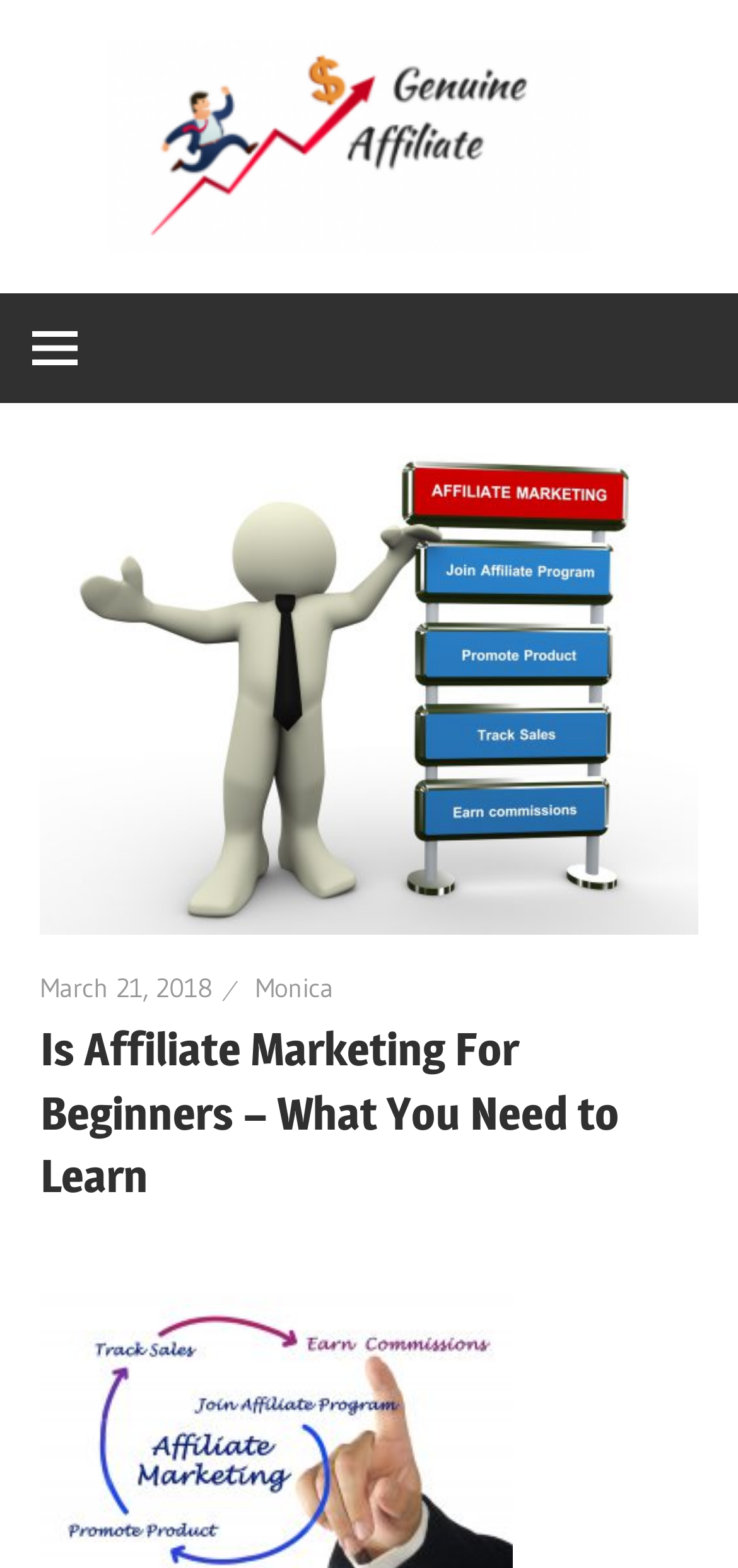Analyze the image and provide a detailed answer to the question: What is the main heading of the article?

The heading 'Is Affiliate Marketing For Beginners – What You Need to Learn' is present on the webpage, which implies that the main topic of the article is whether affiliate marketing is suitable for beginners.